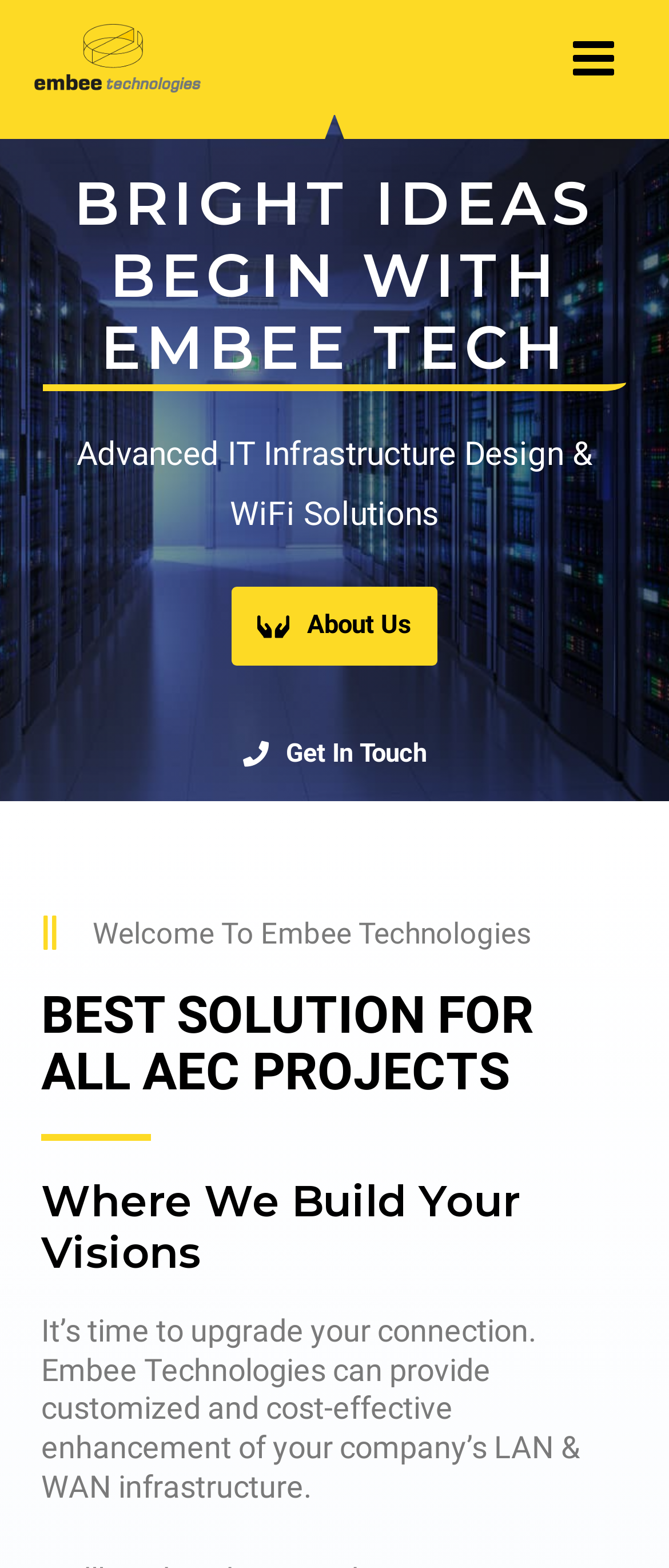Analyze the image and answer the question with as much detail as possible: 
What is the tone of the webpage?

The tone of the webpage can be inferred from the language and design used. The use of formal language, such as 'Advanced IT Infrastructure Design & WiFi Solutions', and the professional-looking layout and design elements, suggest a professional tone.